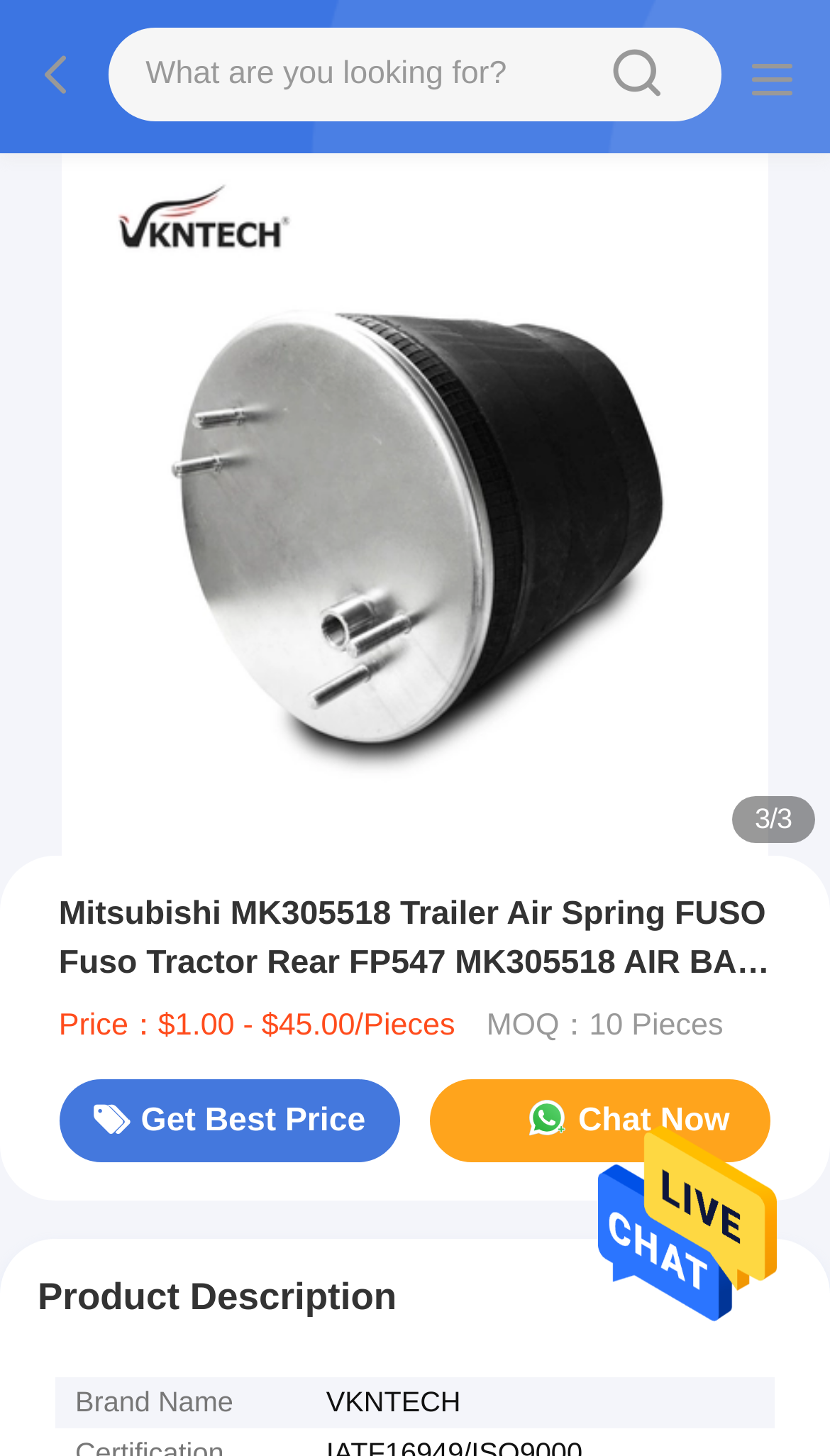Please analyze the image and give a detailed answer to the question:
What is the product name?

I found the answer by looking at the main image and heading of the webpage, which both display the product name.